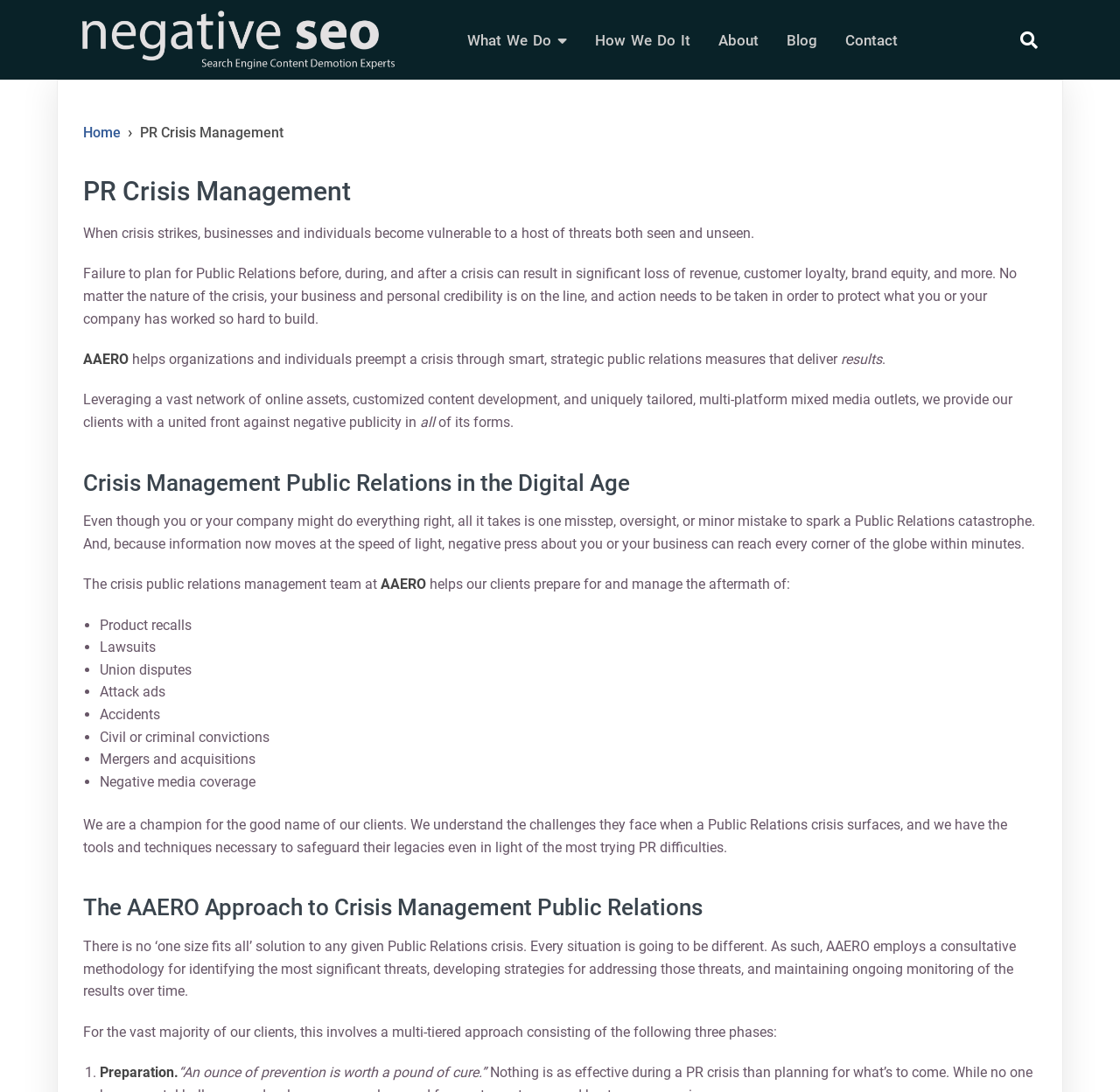Give a full account of the webpage's elements and their arrangement.

The webpage is about PR Crisis Management, with a focus on AAERO's services in this area. At the top, there is a navigation menu with links to "Negative SEO", "What We Do", "How We Do It", "About", "Blog", and "Contact". On the right side of the navigation menu, there is a search button.

Below the navigation menu, there is a header section with a heading "PR Crisis Management" and a brief introduction to the importance of crisis management in public relations. The introduction explains that failure to plan for public relations before, during, and after a crisis can result in significant losses.

Following the introduction, there is a section highlighting AAERO's services, which helps organizations and individuals preempt a crisis through smart, strategic public relations measures. This section is accompanied by a heading "Crisis Management Public Relations in the Digital Age".

The next section explains the importance of crisis management in the digital age, where information can spread quickly and negatively impact a business or individual's reputation. This section is followed by a list of crisis scenarios that AAERO's team can help with, including product recalls, lawsuits, union disputes, attack ads, accidents, civil or criminal convictions, mergers and acquisitions, and negative media coverage.

After the list, there is a section that emphasizes AAERO's commitment to safeguarding their clients' legacies even in the face of challenging PR difficulties. This section is followed by a heading "The AAERO Approach to Crisis Management Public Relations", which explains that AAERO employs a consultative methodology to identify threats, develop strategies, and maintain ongoing monitoring of results.

Finally, the webpage outlines AAERO's three-phase approach to crisis management, which includes preparation, response, and recovery.